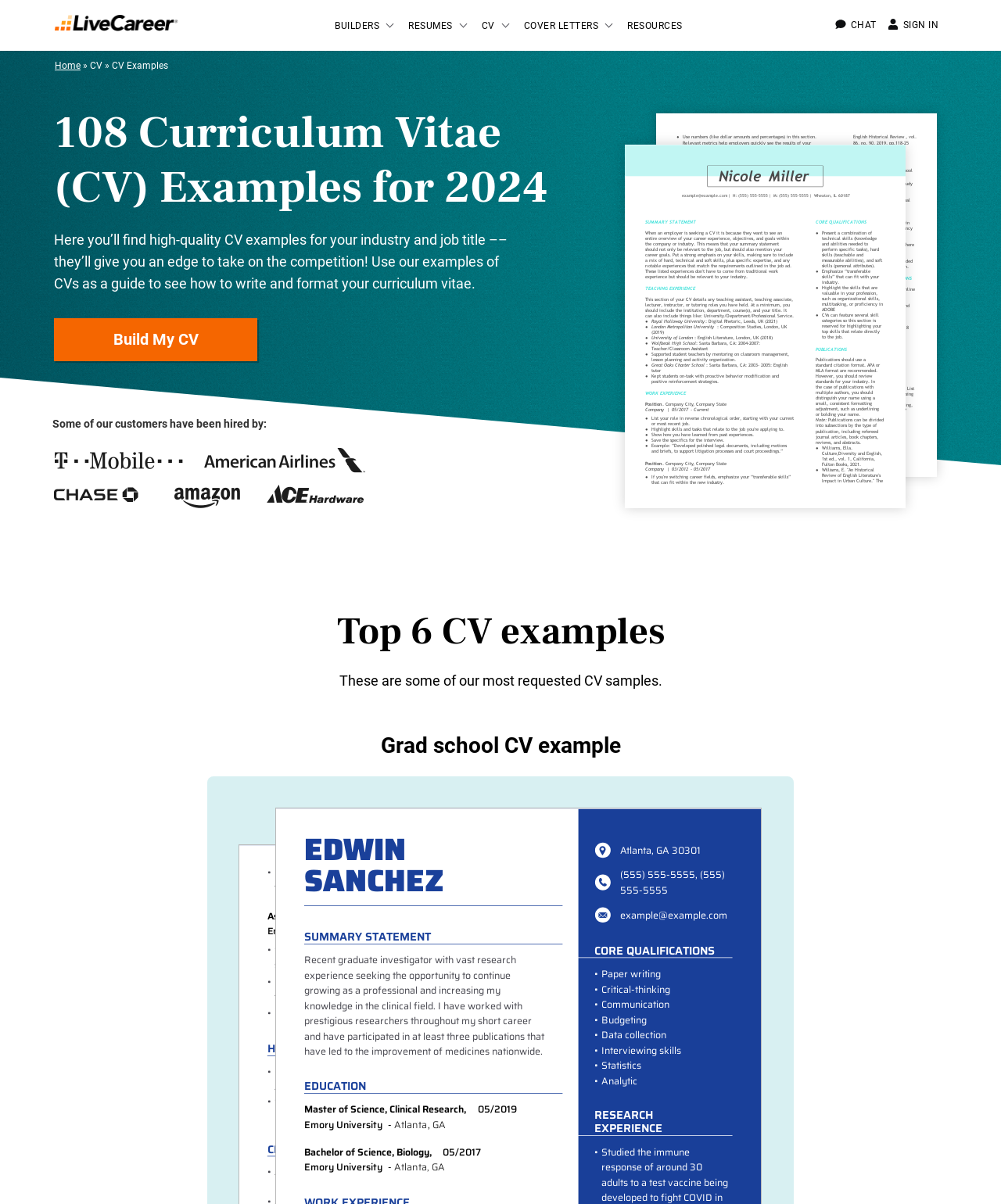Can you find the bounding box coordinates of the area I should click to execute the following instruction: "Chat with us"?

[0.831, 0.0, 0.883, 0.042]